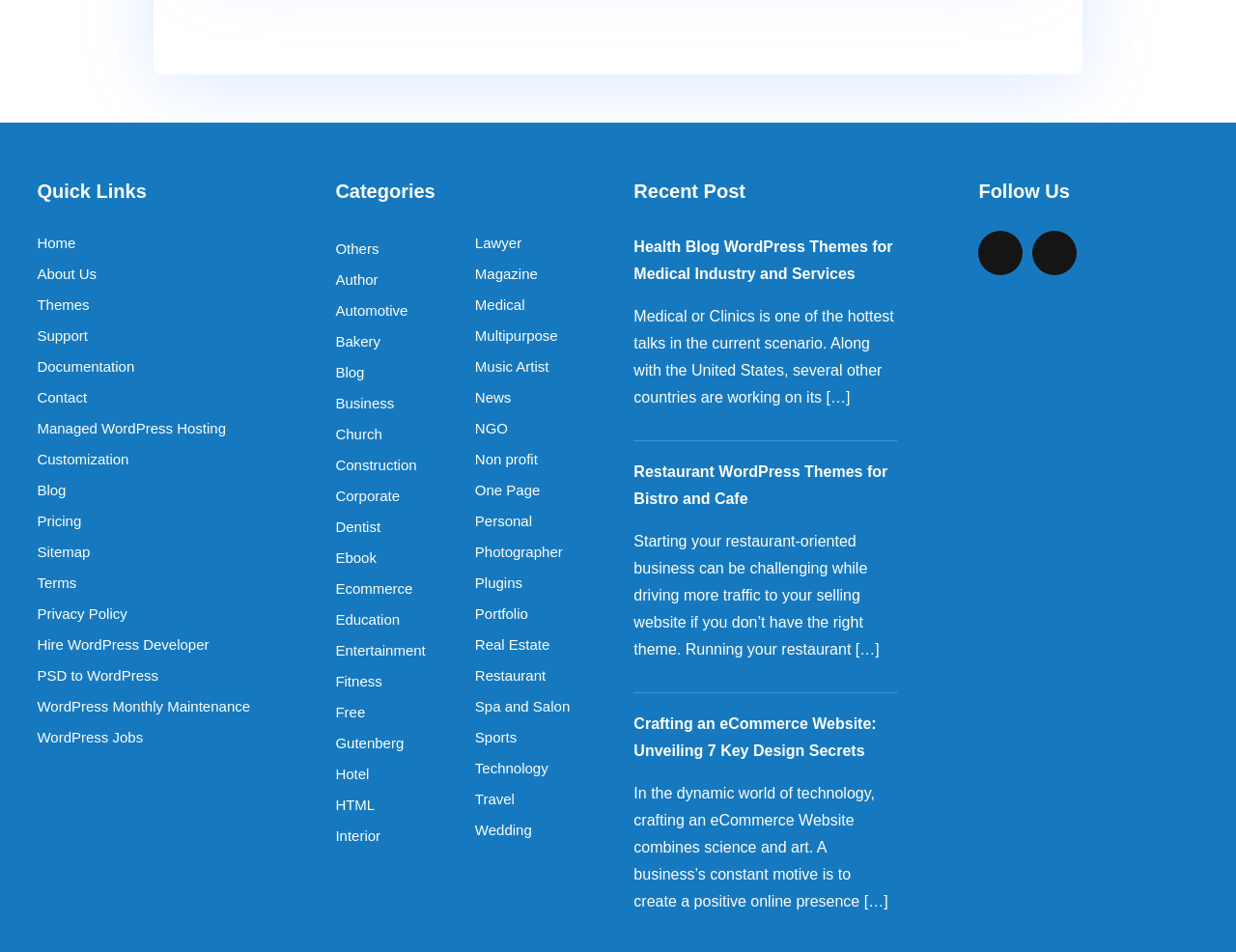Please provide a brief answer to the following inquiry using a single word or phrase:
What is the topic of the post 'Health Blog WordPress Themes for Medical Industry and Services'?

Medical